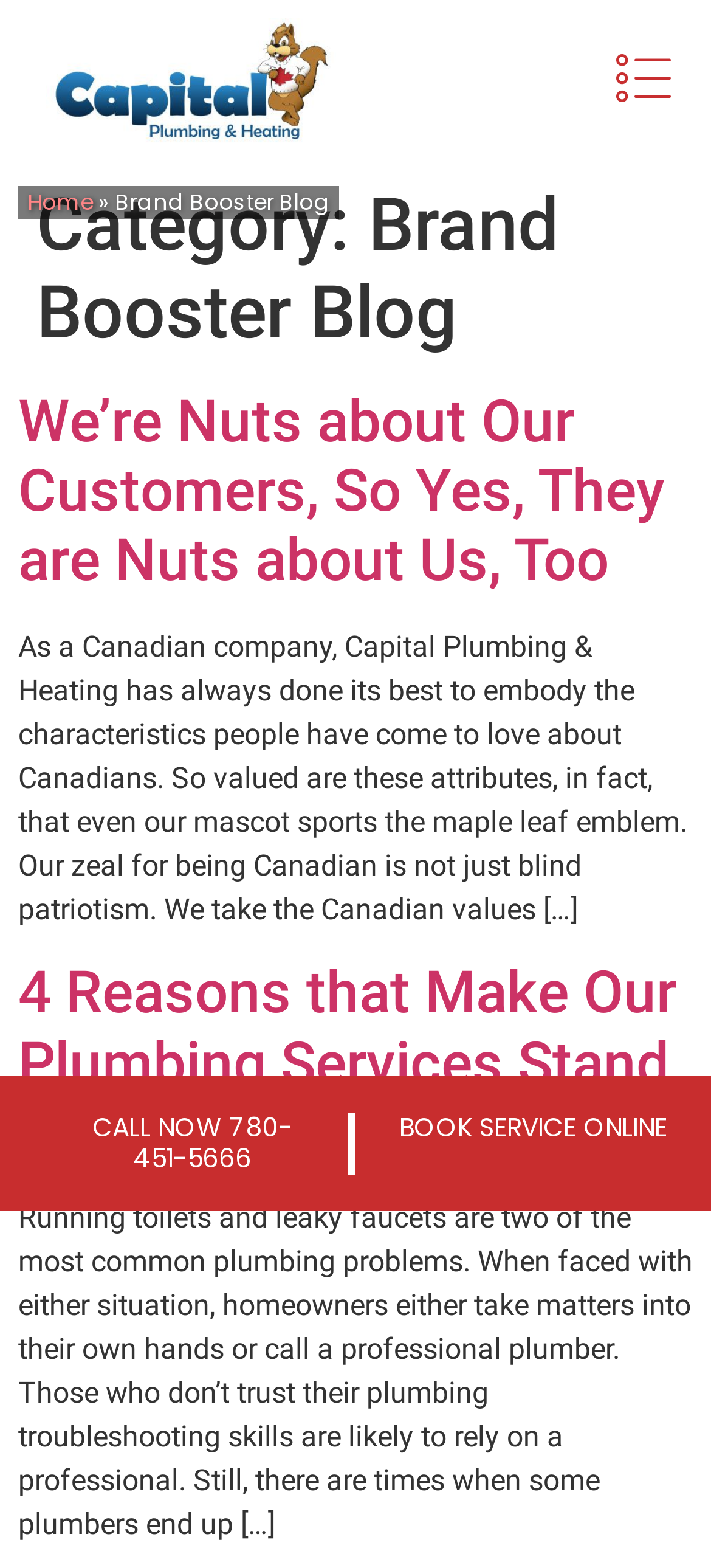Generate a comprehensive caption for the webpage you are viewing.

The webpage is an archive of blog posts from Capital Plumbing & Heating's Brand Booster Blog. At the top left, there is a link, and on the top right, a hamburger-icon button is located. Below the button, a navigation section with breadcrumbs is displayed, showing the path "Home » Brand Booster Blog".

The main content area is divided into sections, each containing an article with a heading and a block of text. The first article has a heading "We’re Nuts about Our Customers, So Yes, They are Nuts about Us, Too" and a brief description of Capital Plumbing & Heating's values and characteristics. The second article has a heading "4 Reasons that Make Our Plumbing Services Stand Out from the Rest" and discusses common plumbing problems and the importance of professional plumbers.

At the bottom of the page, there are two prominent calls-to-action: "CALL NOW 780-451-5666" on the left and "BOOK SERVICE ONLINE" on the right, both with corresponding links.